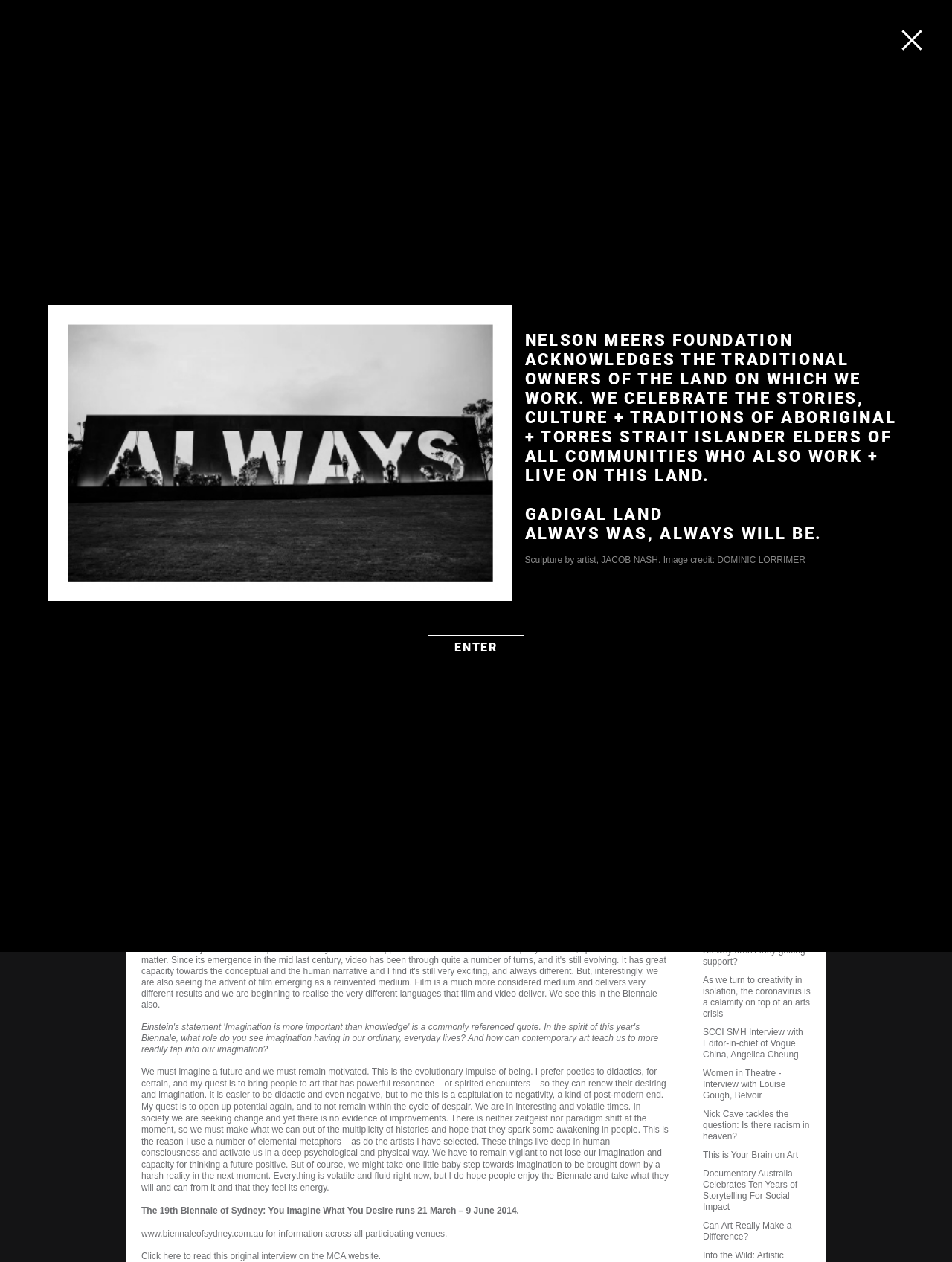What is the purpose of the foundation?
Use the information from the screenshot to give a comprehensive response to the question.

The purpose of the foundation can be inferred from the text and the links provided on the webpage, which suggest that the foundation supports arts and culture initiatives, such as the Biennale of Sydney.